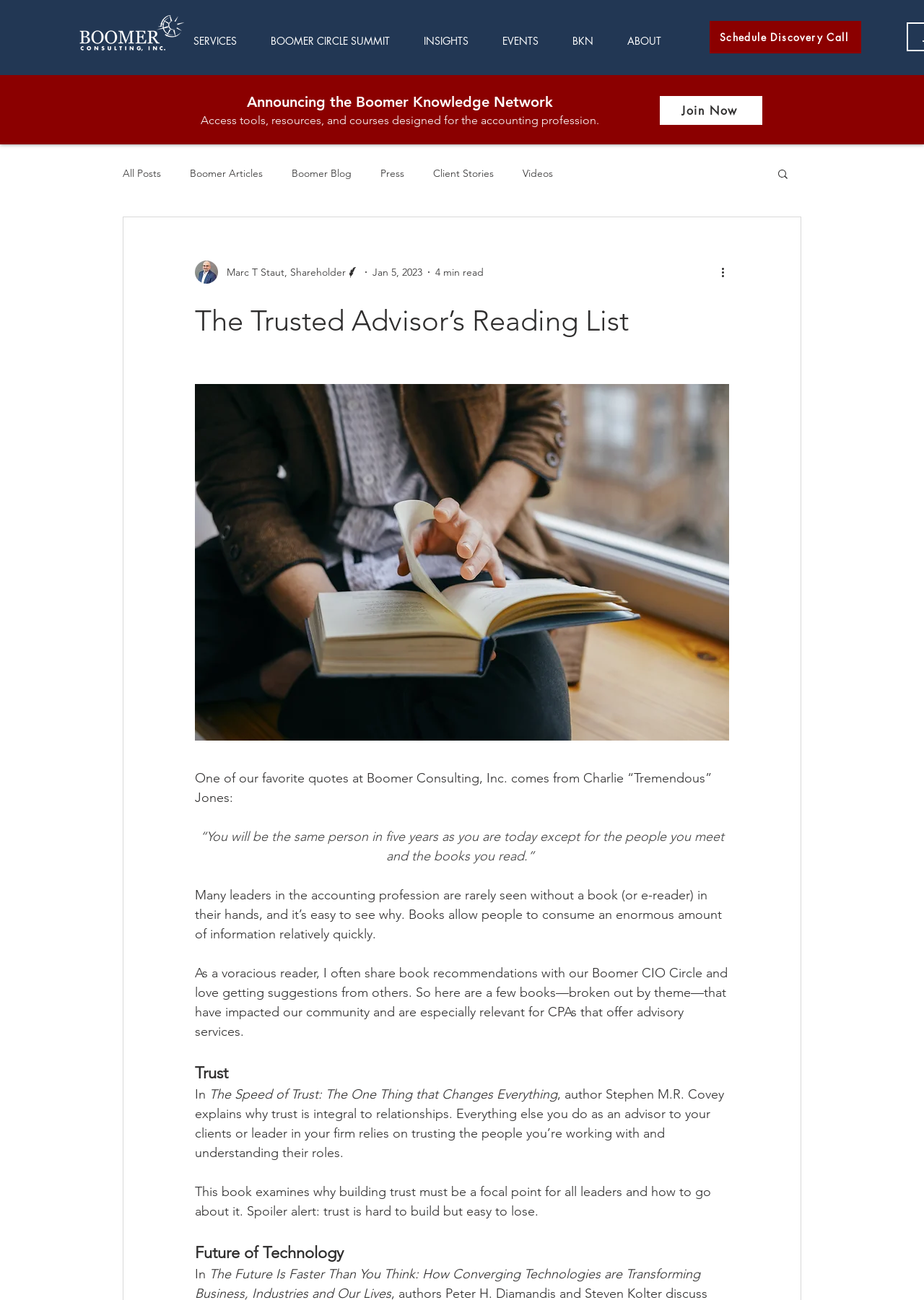What is the name of the author of the blog post?
Please respond to the question with a detailed and informative answer.

The author of the blog post is Marc T Staut, who is a shareholder and writer. His name and title are mentioned below his picture at the top of the main content area.